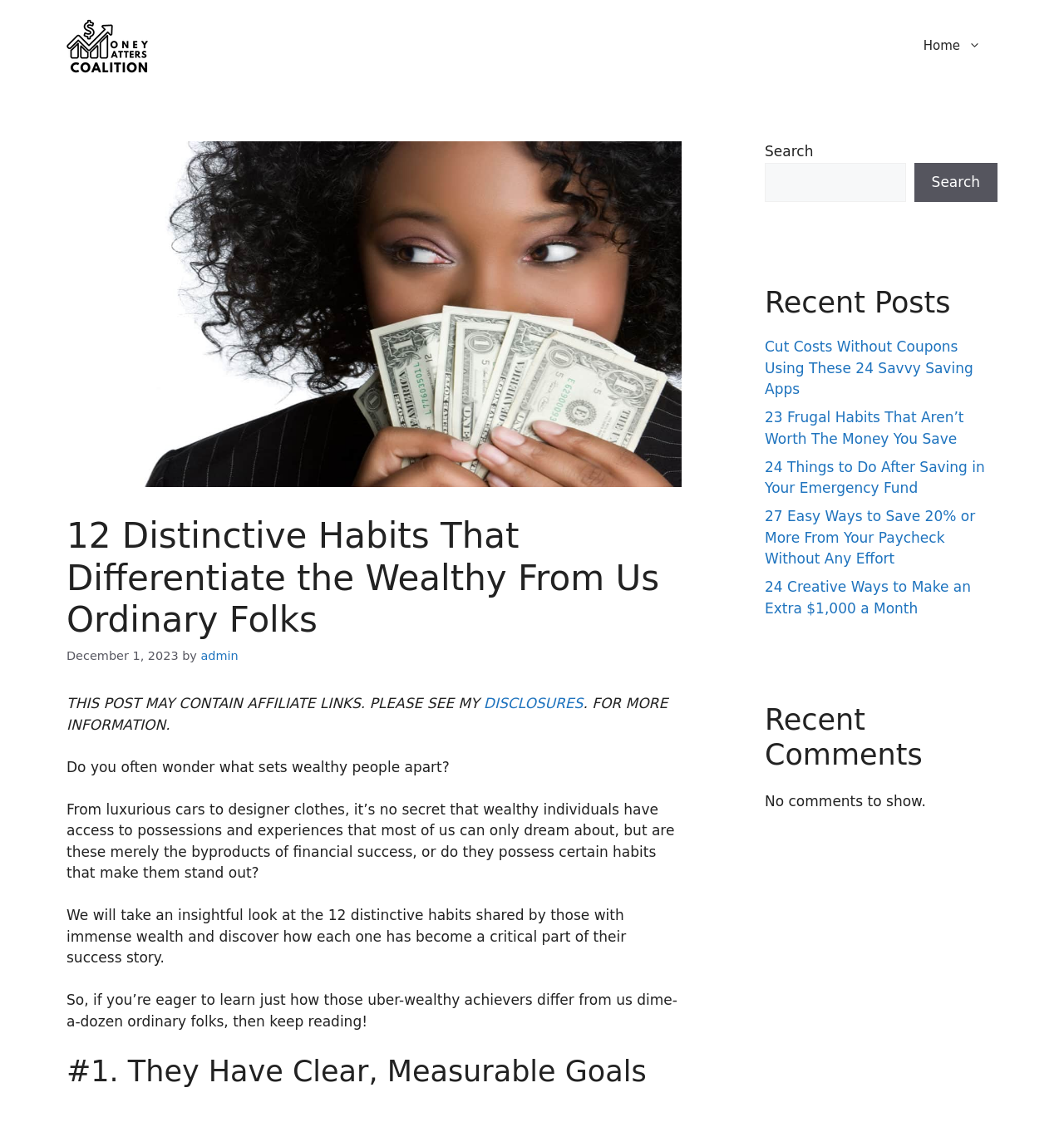Please examine the image and provide a detailed answer to the question: What is the purpose of the search box?

I found a search box element under the complementary element, which is accompanied by a static text element that says 'Search'. This suggests that the search box is intended for users to search the website for specific content.